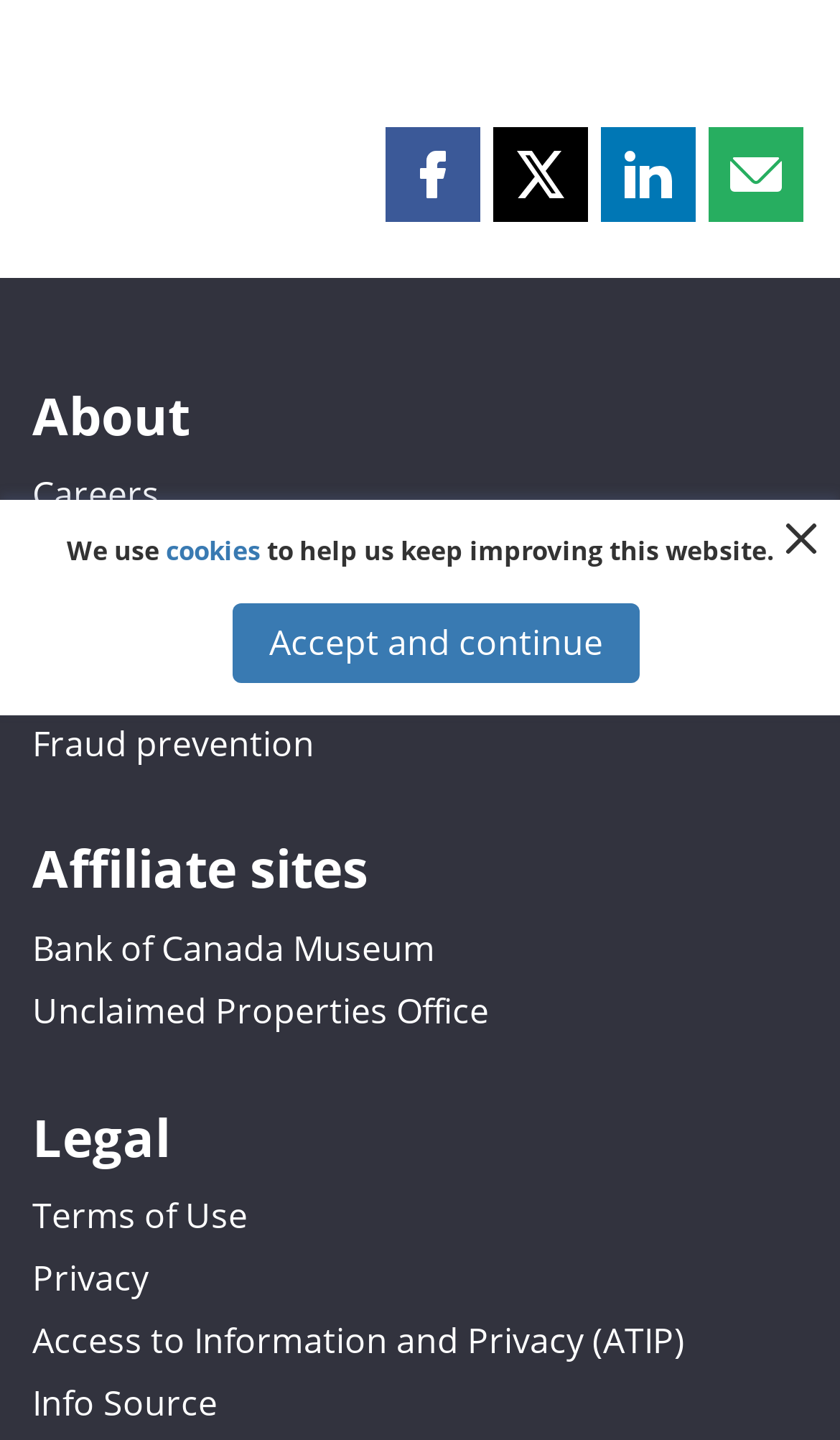Show me the bounding box coordinates of the clickable region to achieve the task as per the instruction: "Share this page by email".

[0.844, 0.088, 0.956, 0.154]